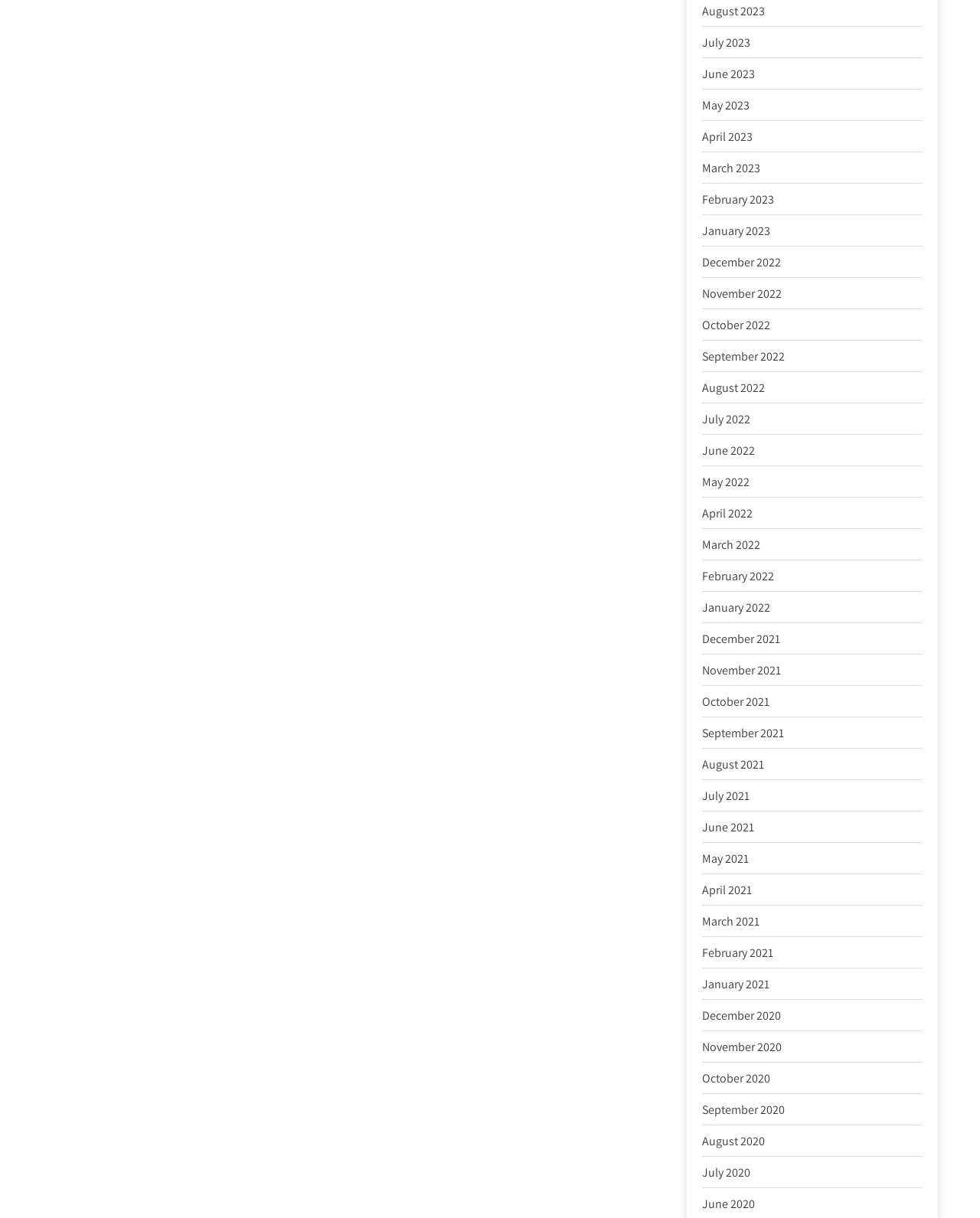Are there any months listed in 2024?
Examine the image and provide an in-depth answer to the question.

I examined the list of links on the webpage and did not find any months listed in 2024. The most recent month listed is August 2023.